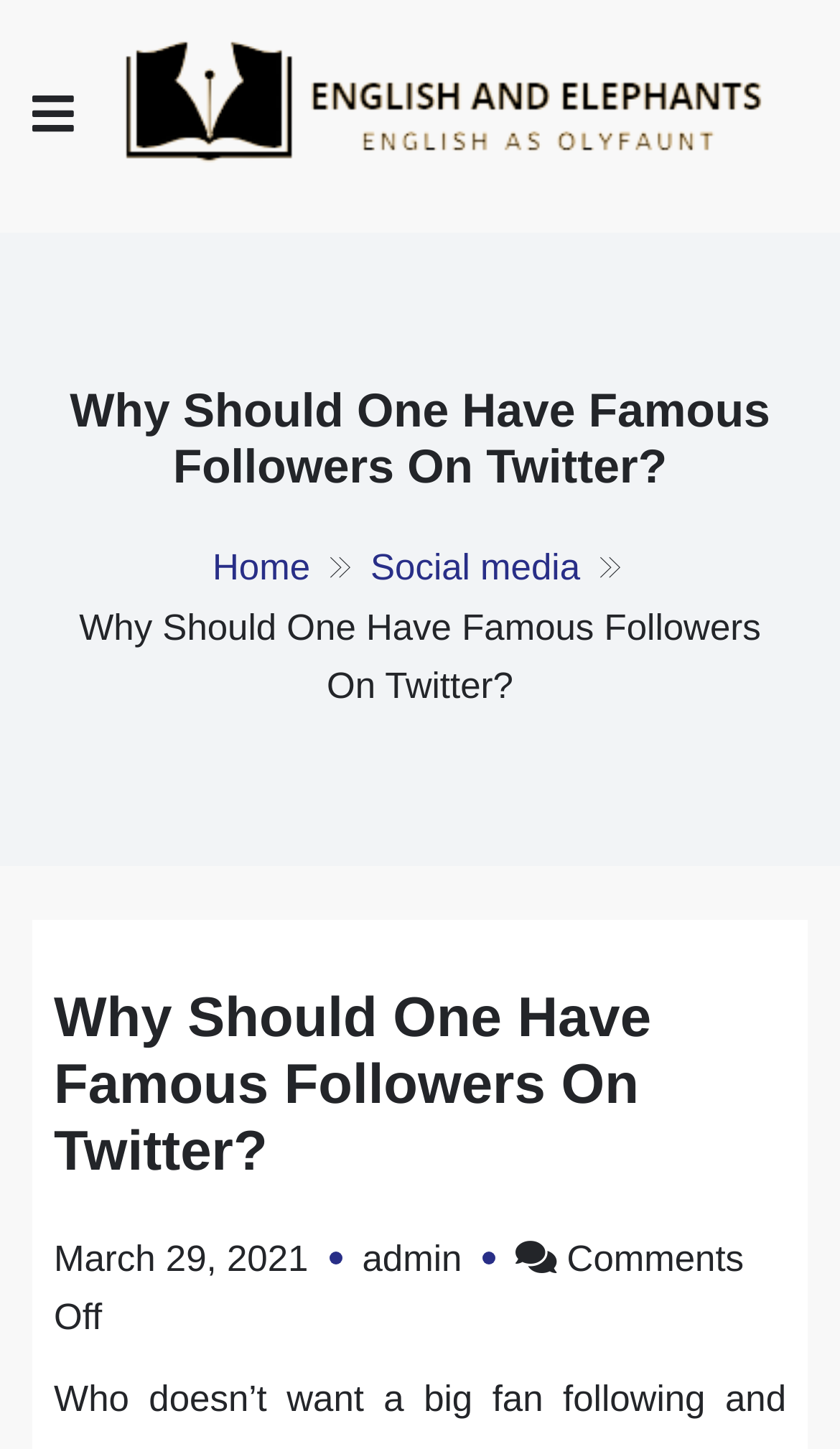Answer the following query with a single word or phrase:
What is the topic of the article?

Twitter followers